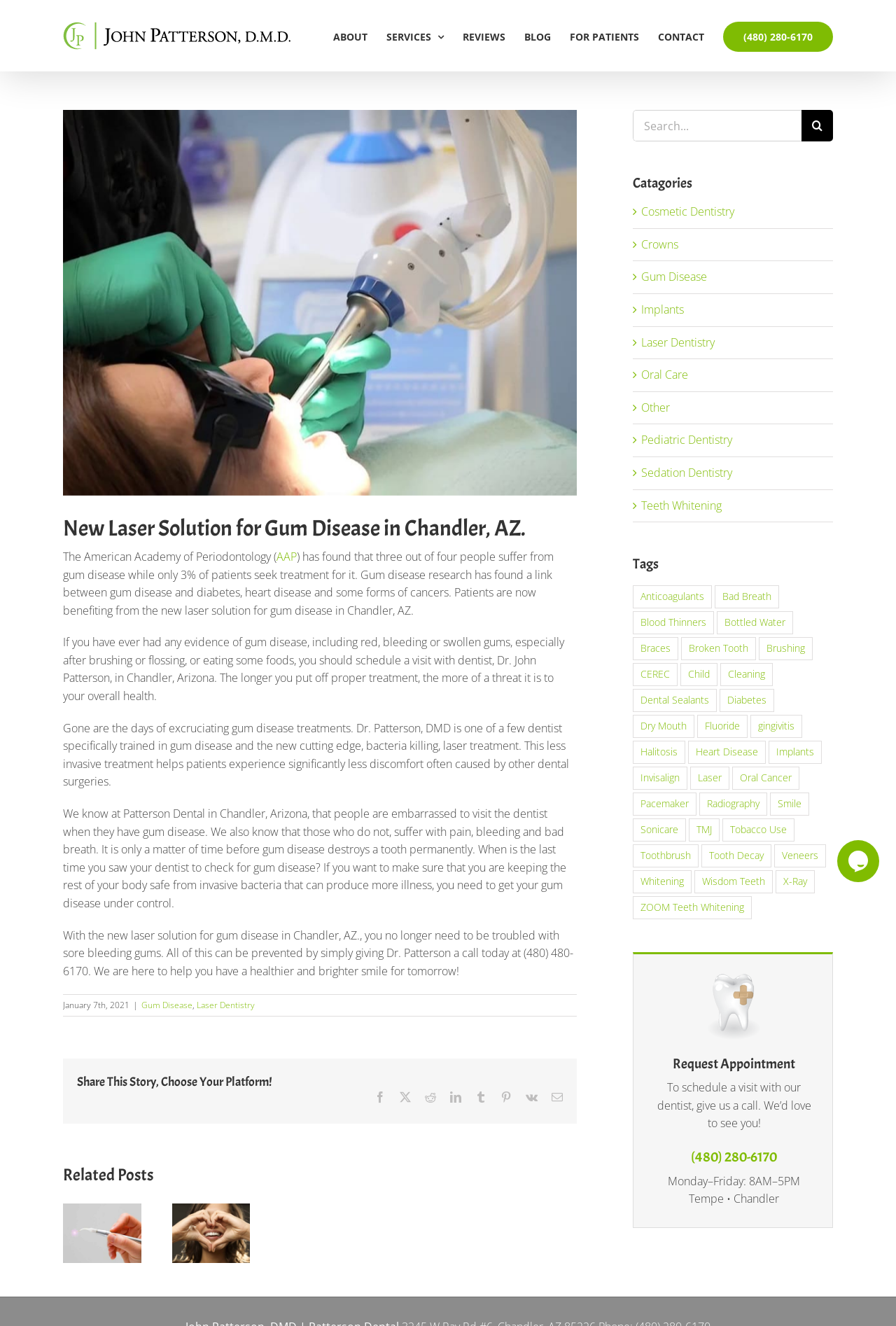Please identify the bounding box coordinates of the element that needs to be clicked to perform the following instruction: "View larger image".

[0.07, 0.083, 0.105, 0.122]